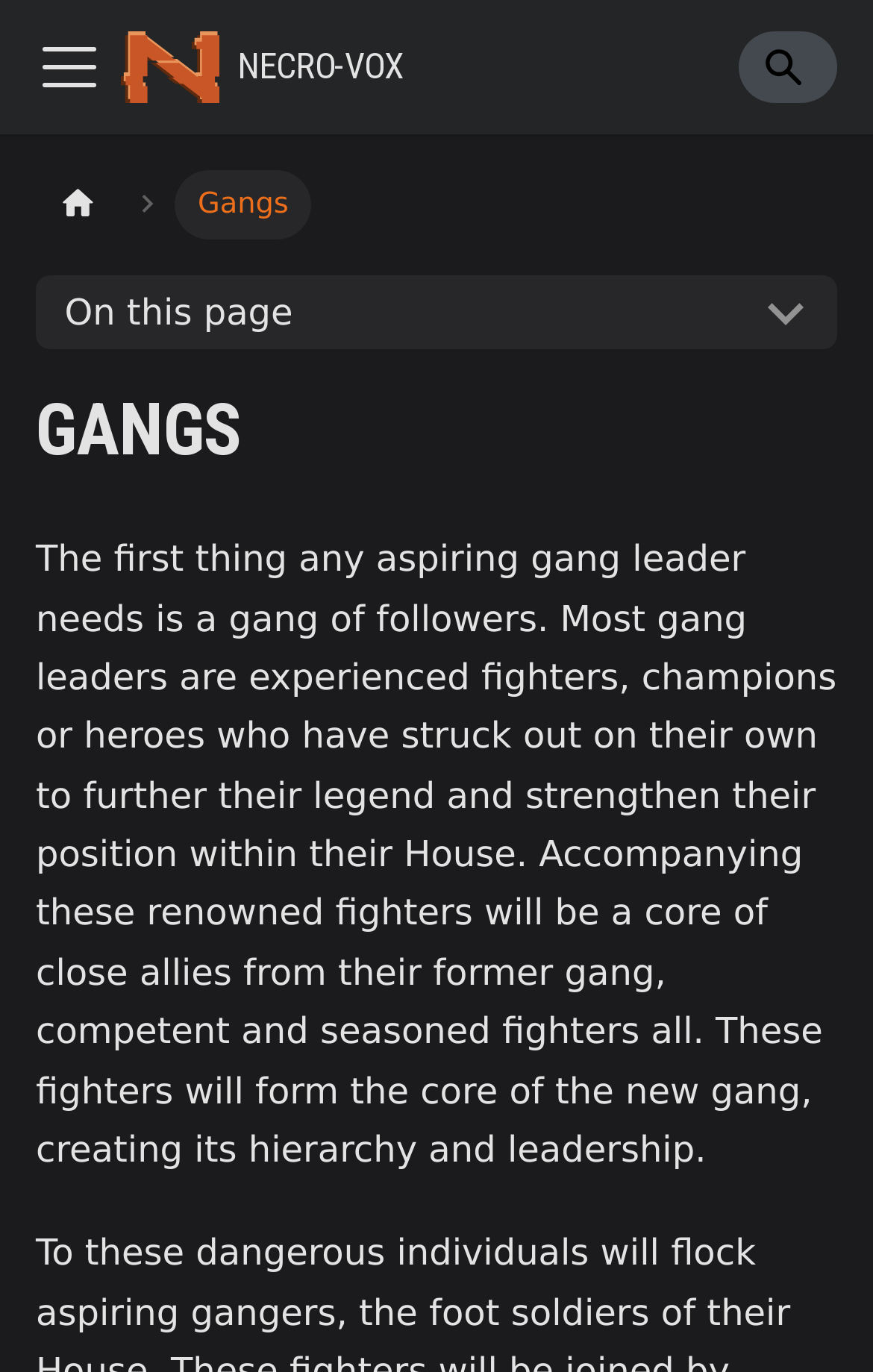What is the purpose of the 'On this page' button?
Please answer the question with a single word or phrase, referencing the image.

Unknown